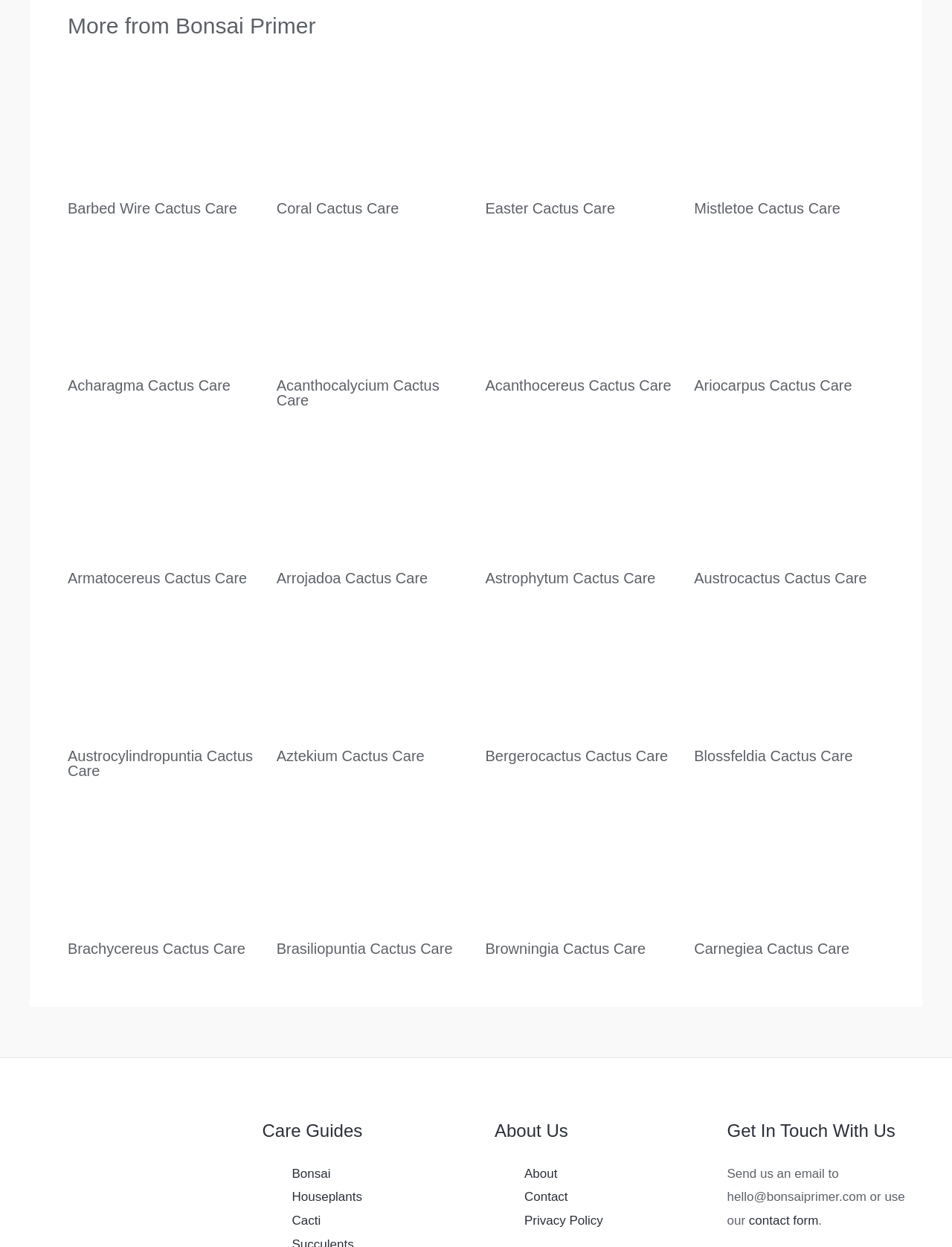Determine the bounding box coordinates of the clickable element to complete this instruction: "Discover Ariocarpus Cactus Care". Provide the coordinates in the format of four float numbers between 0 and 1, [left, top, right, bottom].

[0.729, 0.303, 0.895, 0.316]